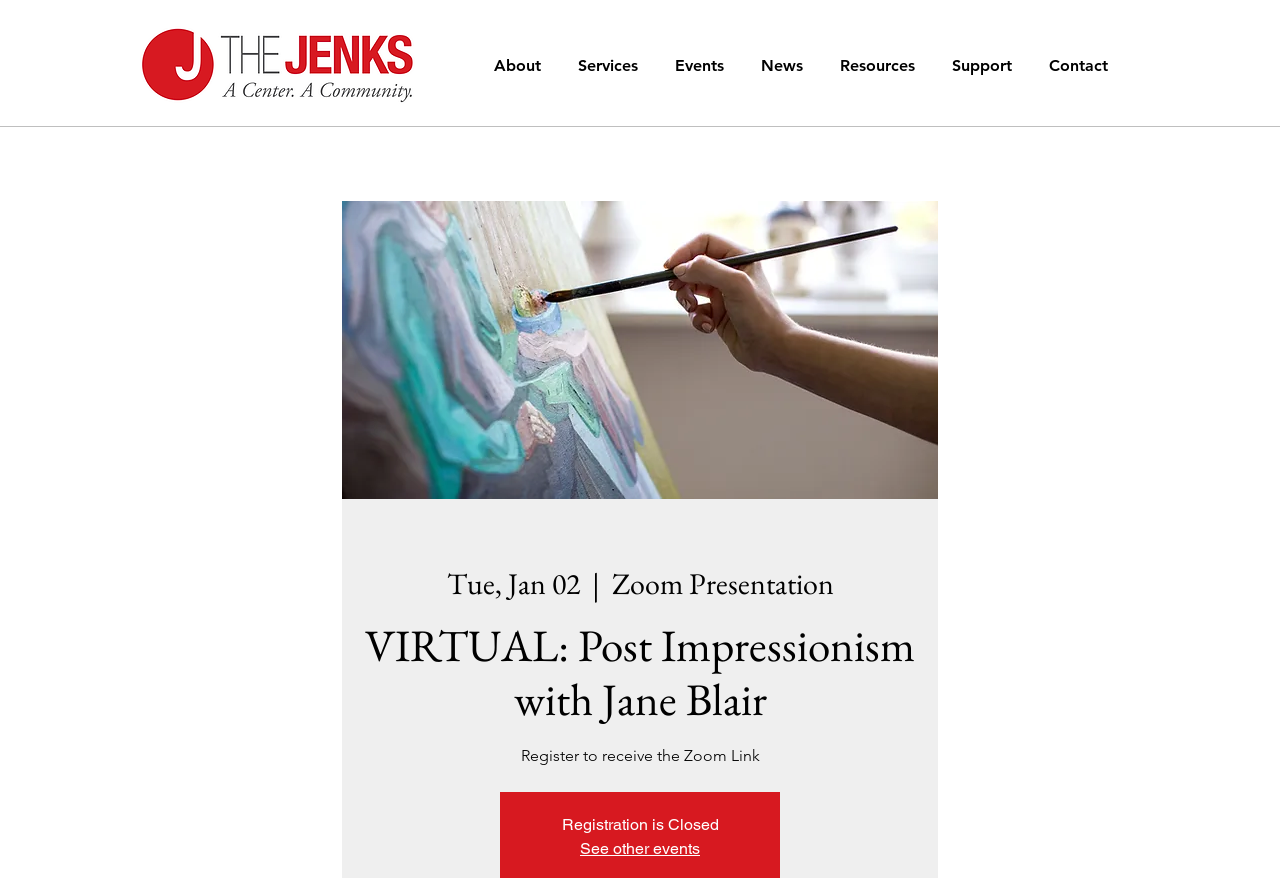What is the purpose of the registration?
Refer to the image and provide a one-word or short phrase answer.

To receive the Zoom Link